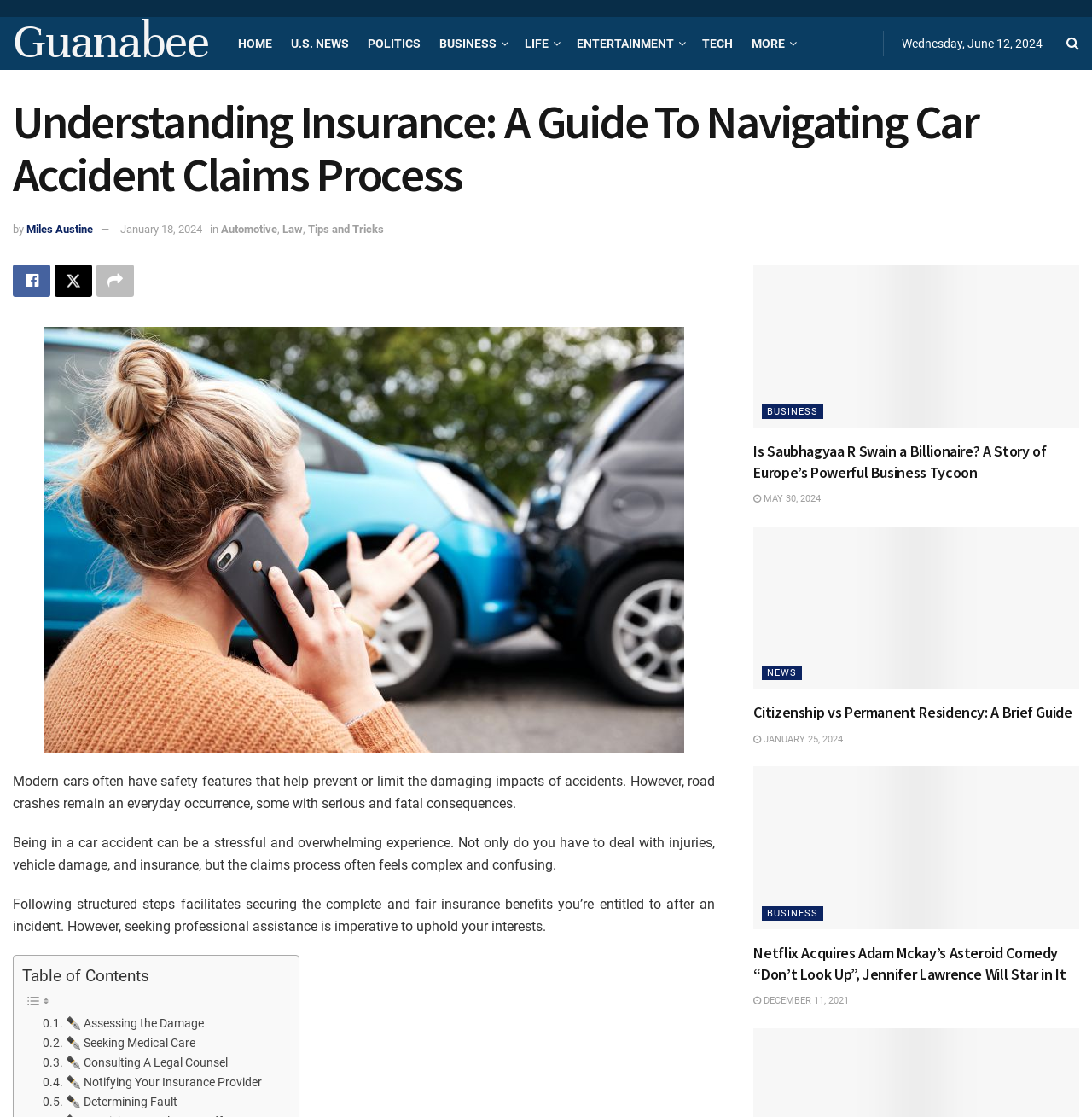Please identify the bounding box coordinates of the region to click in order to complete the given instruction: "Click on the 'BUSINESS' link". The coordinates should be four float numbers between 0 and 1, i.e., [left, top, right, bottom].

[0.698, 0.362, 0.754, 0.375]